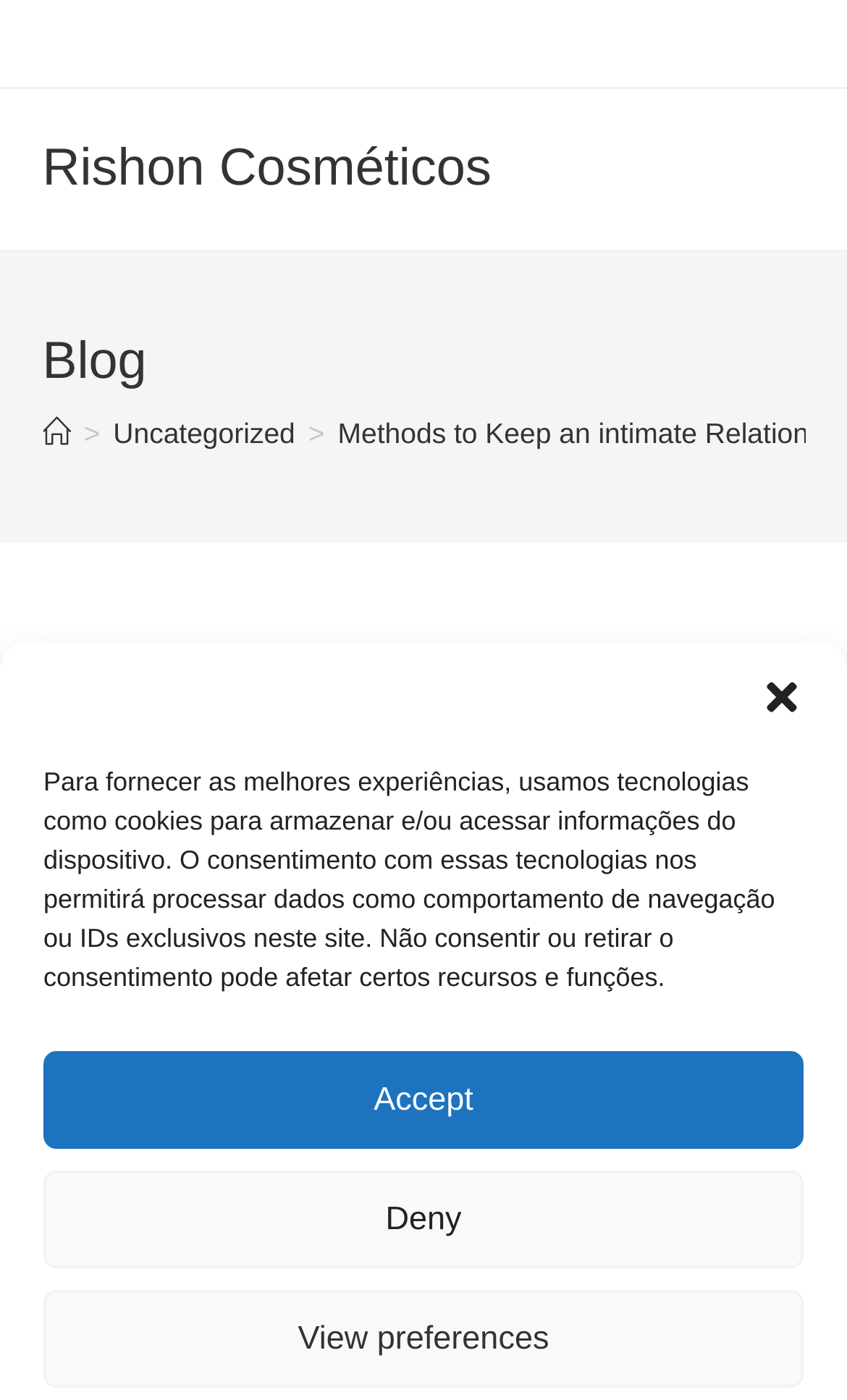Provide a brief response using a word or short phrase to this question:
What is the name of the website?

Rishon Cosméticos